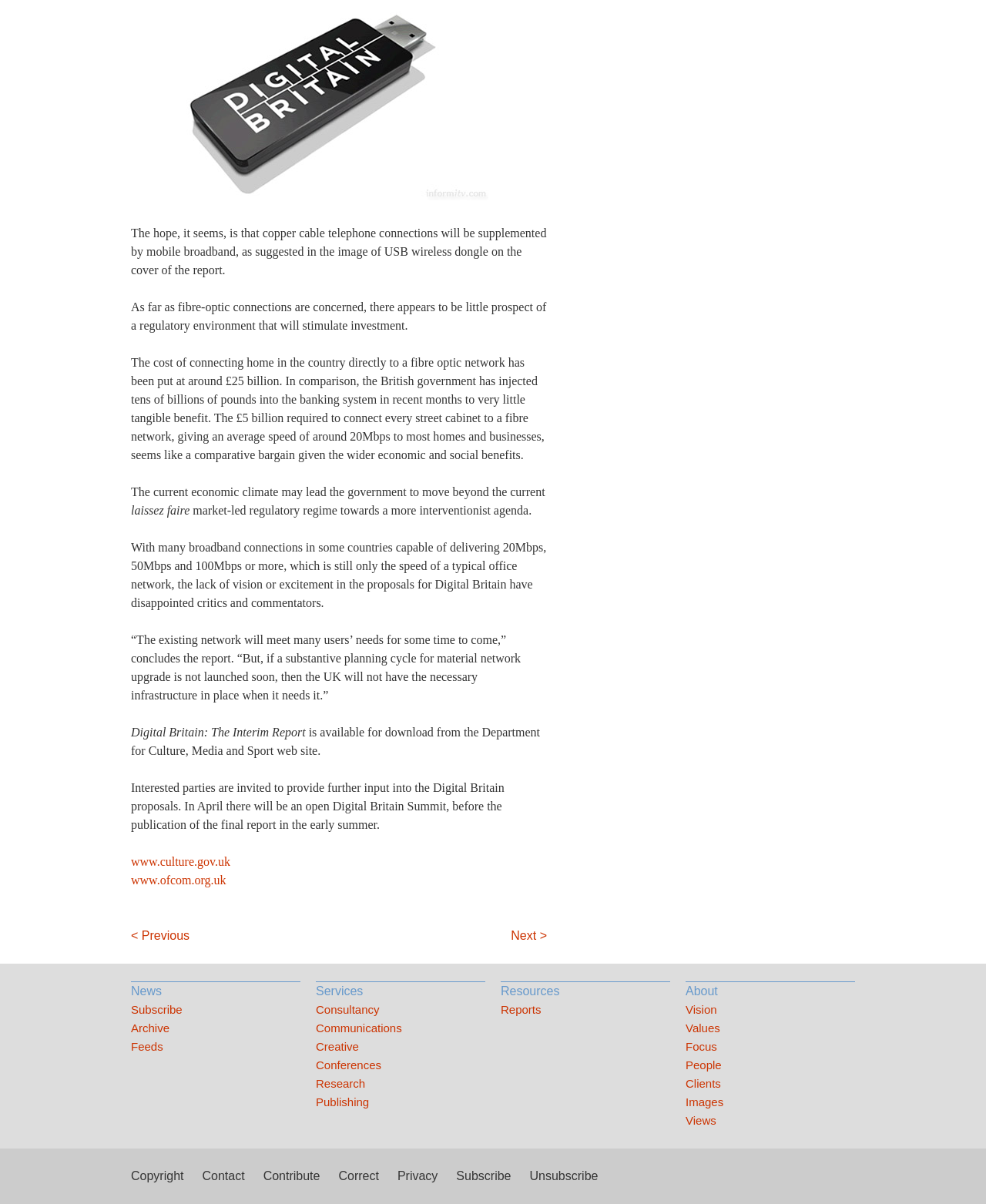Please specify the bounding box coordinates of the element that should be clicked to execute the given instruction: 'go to the next page'. Ensure the coordinates are four float numbers between 0 and 1, expressed as [left, top, right, bottom].

[0.518, 0.77, 0.555, 0.785]